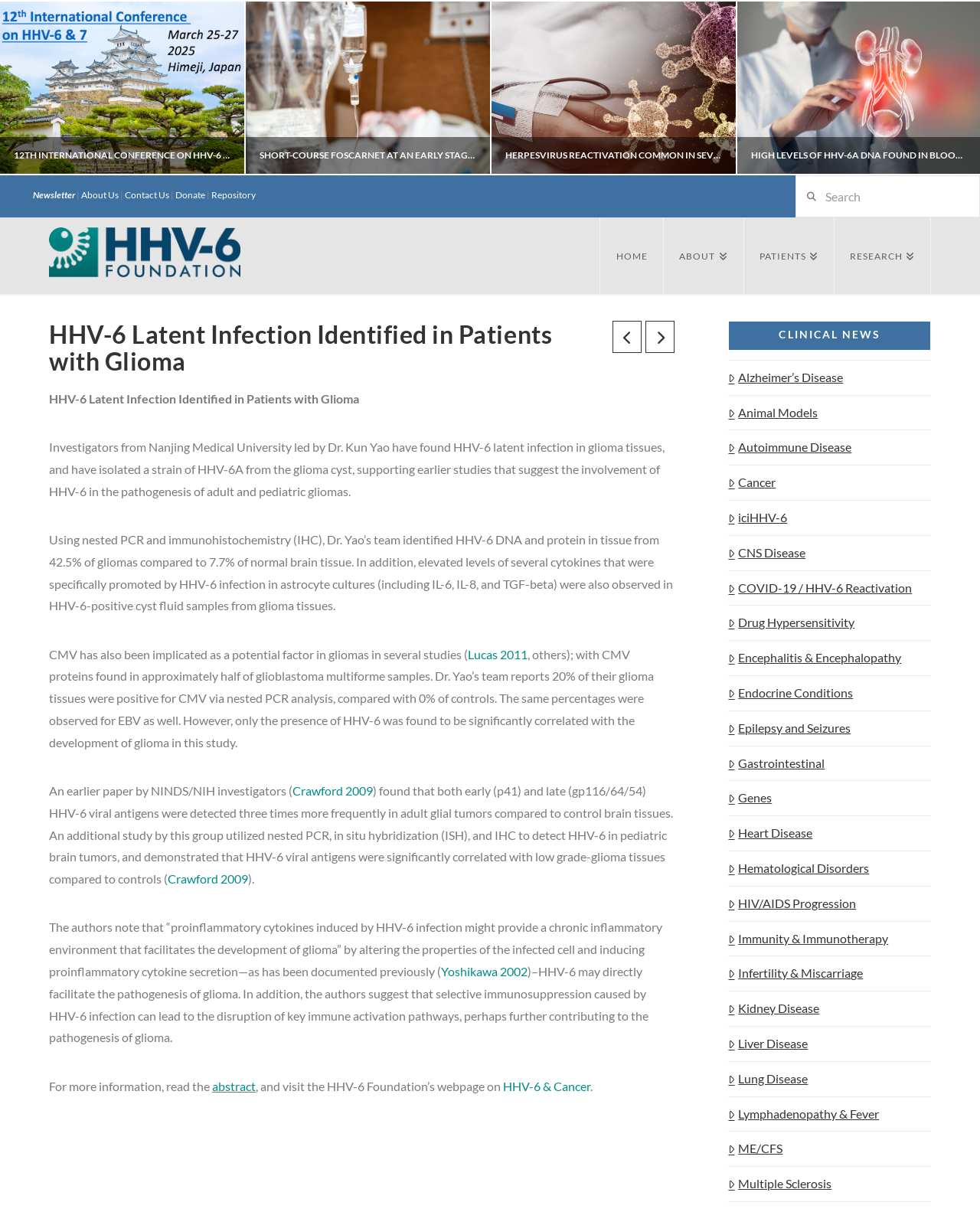Determine the bounding box coordinates for the area you should click to complete the following instruction: "Visit the 'HHV-6 & Cancer' webpage".

[0.513, 0.89, 0.602, 0.902]